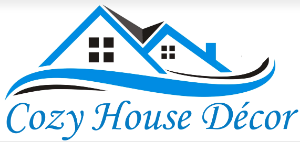How many windows are on each house?
Based on the content of the image, thoroughly explain and answer the question.

The logo features two houses with a distinct roofline, and each house has two windows, which suggests warmth and comfort associated with home life.